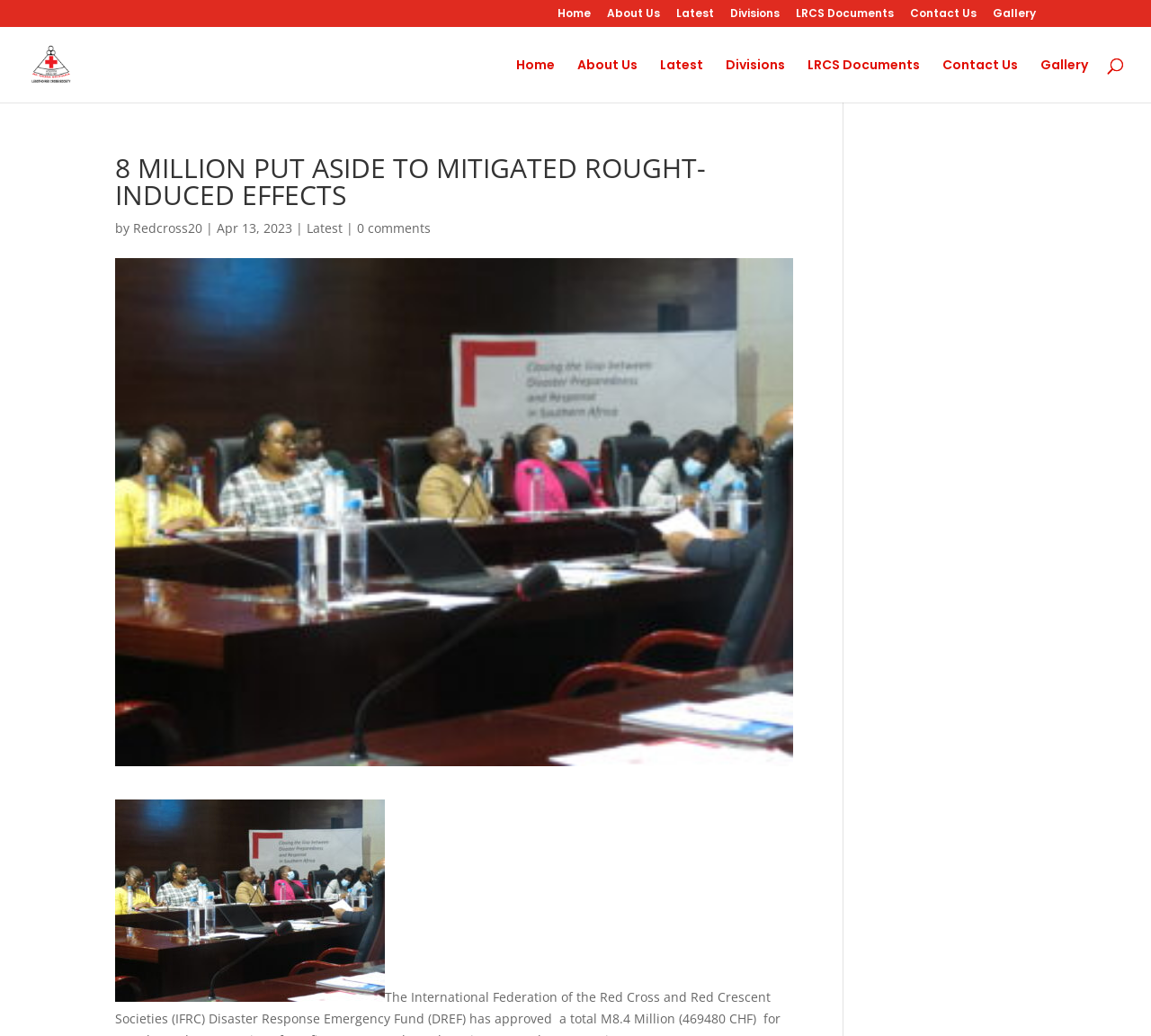Please determine the bounding box coordinates of the clickable area required to carry out the following instruction: "visit Redcross20 page". The coordinates must be four float numbers between 0 and 1, represented as [left, top, right, bottom].

[0.116, 0.212, 0.176, 0.228]